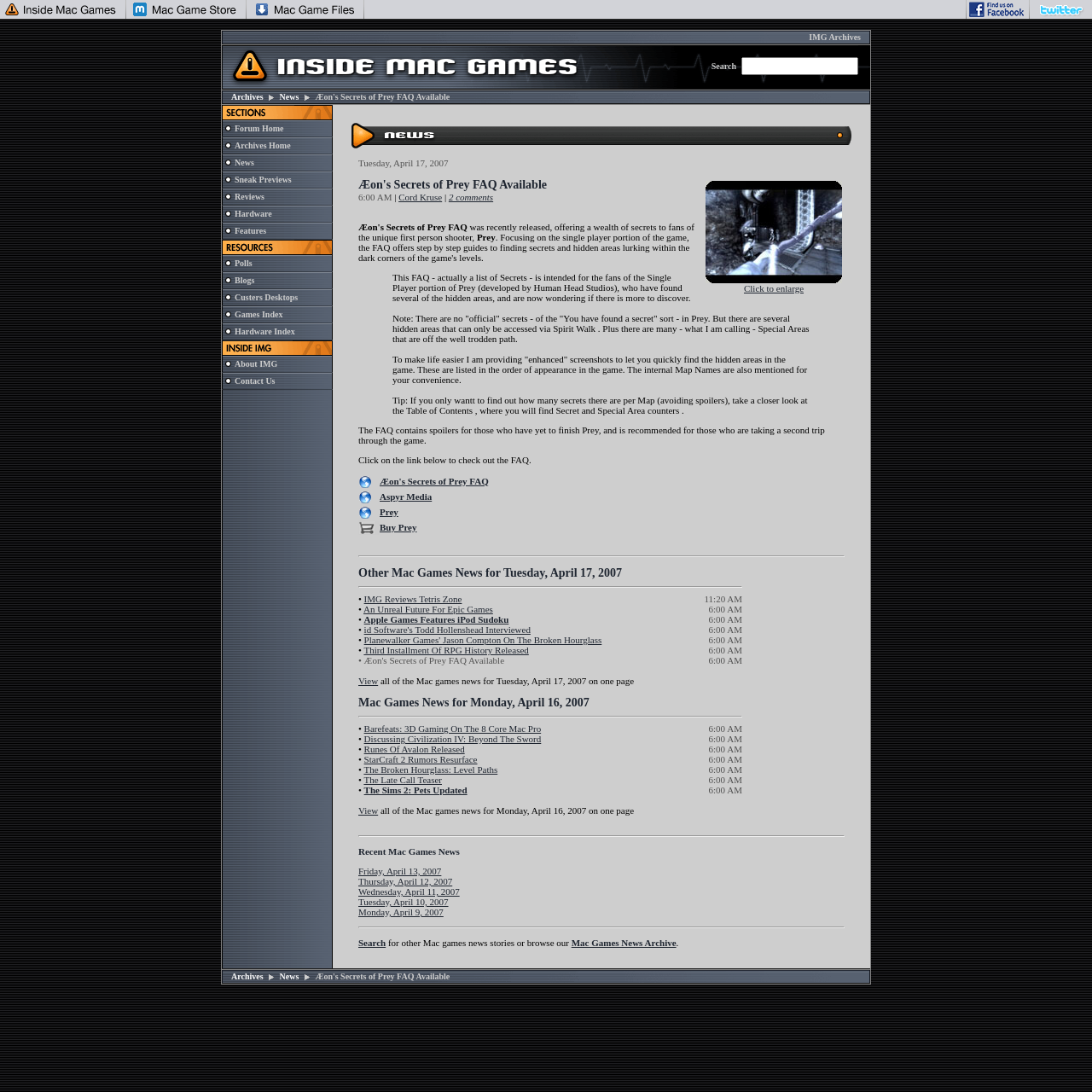Pinpoint the bounding box coordinates of the element you need to click to execute the following instruction: "Click on Forum Home". The bounding box should be represented by four float numbers between 0 and 1, in the format [left, top, right, bottom].

[0.215, 0.113, 0.26, 0.122]